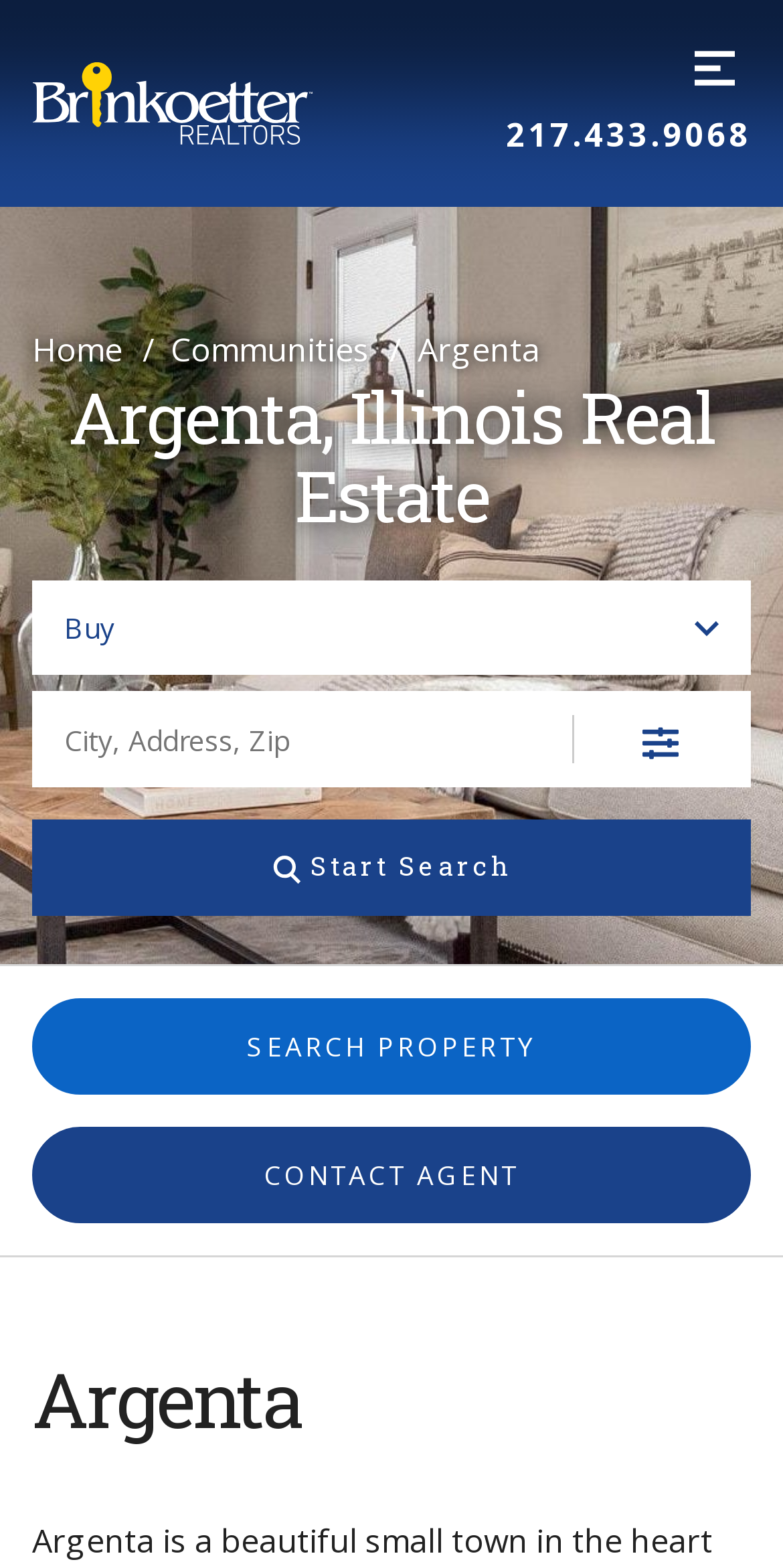Please identify the bounding box coordinates of the region to click in order to complete the task: "View the LinkedIn page". The coordinates must be four float numbers between 0 and 1, specified as [left, top, right, bottom].

None